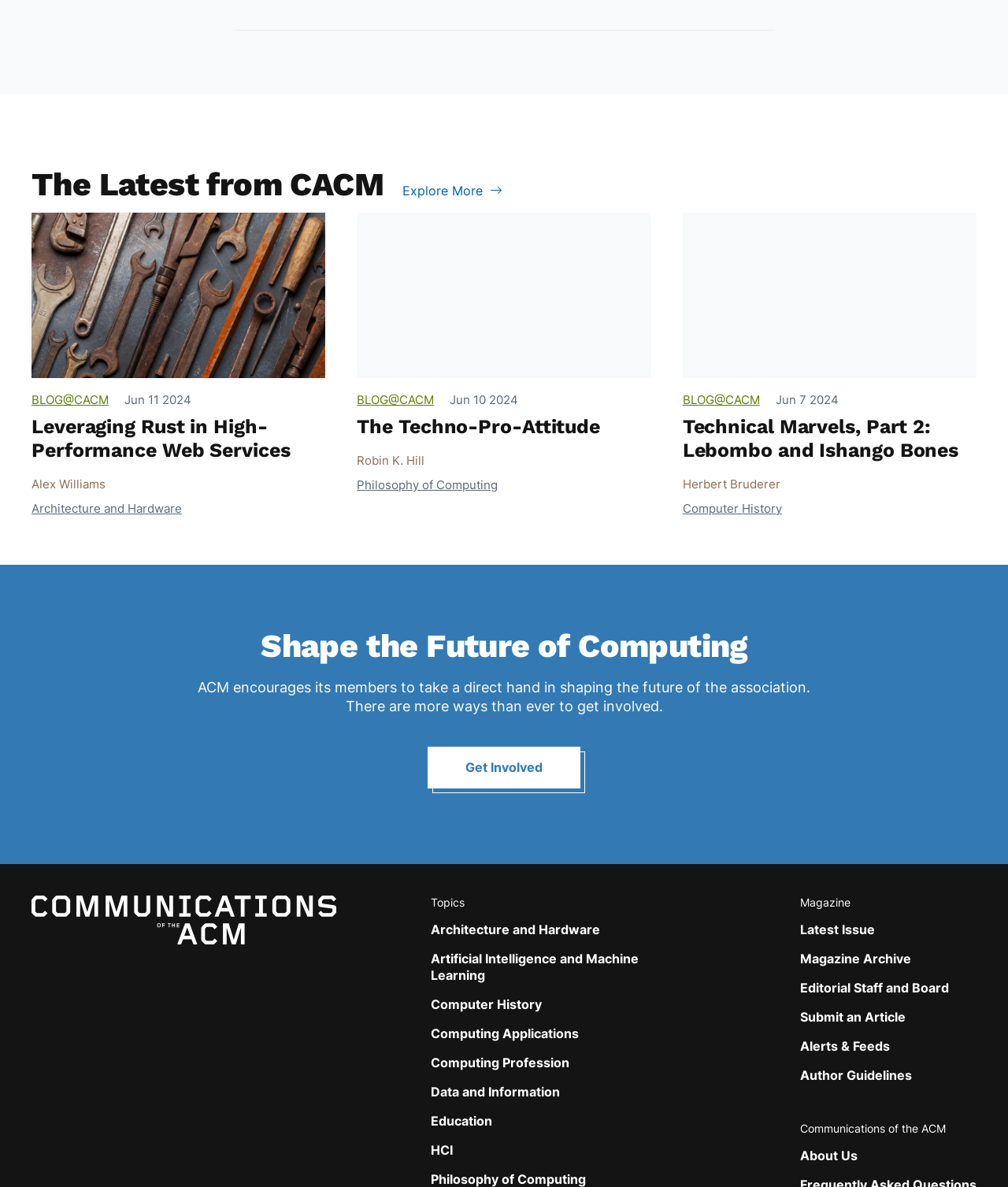Find the bounding box of the element with the following description: "The Latest from CACM". The coordinates must be four float numbers between 0 and 1, formatted as [left, top, right, bottom].

[0.031, 0.21, 0.38, 0.242]